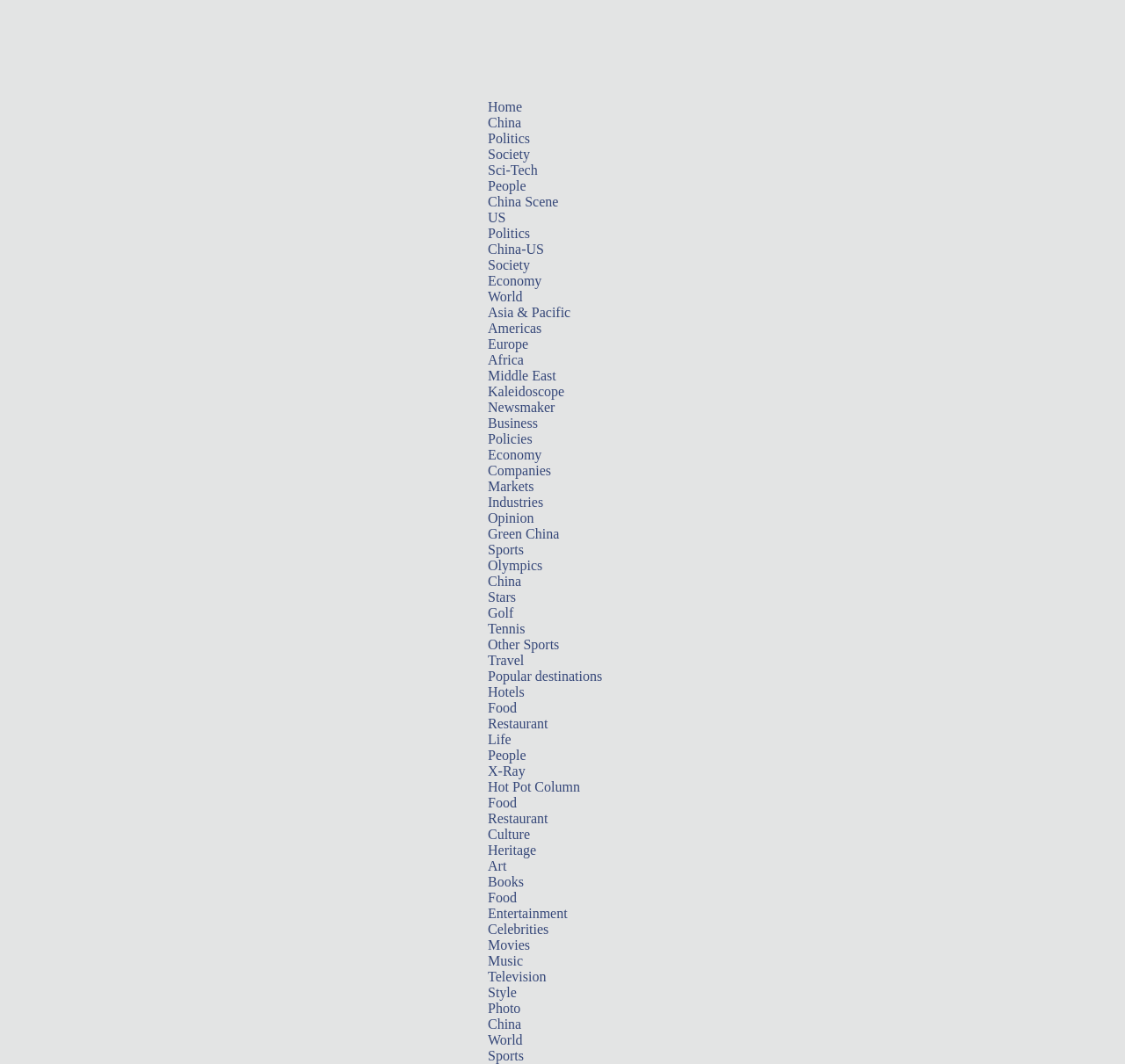Provide the bounding box coordinates of the section that needs to be clicked to accomplish the following instruction: "Click on the 'Home' link."

[0.434, 0.093, 0.464, 0.107]